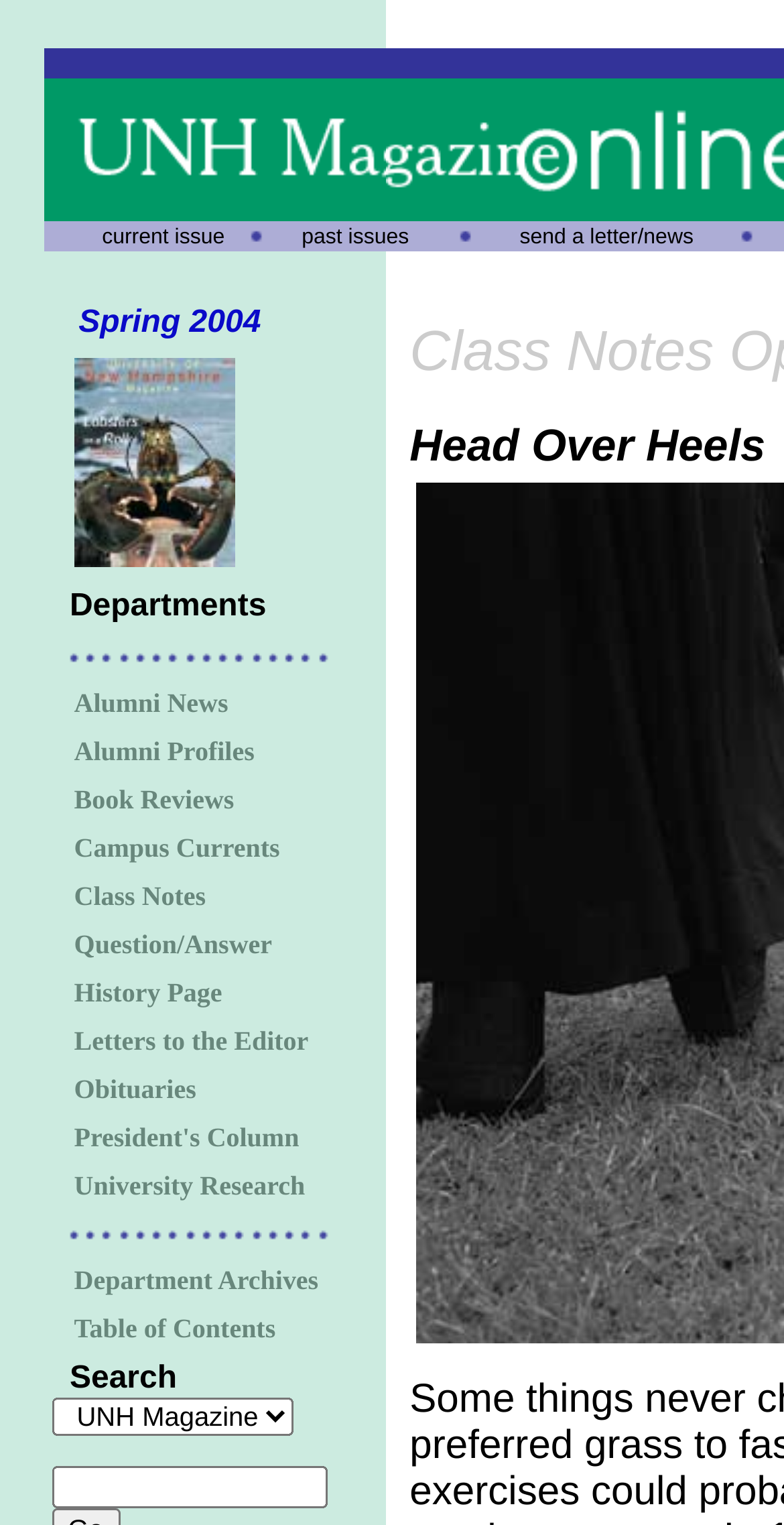How can I access past issues of UNH Magazine?
Please respond to the question with as much detail as possible.

To access past issues of UNH Magazine, I can click on the link 'past issues' located in the layout table cell, which will likely direct me to an archive of previous issues.